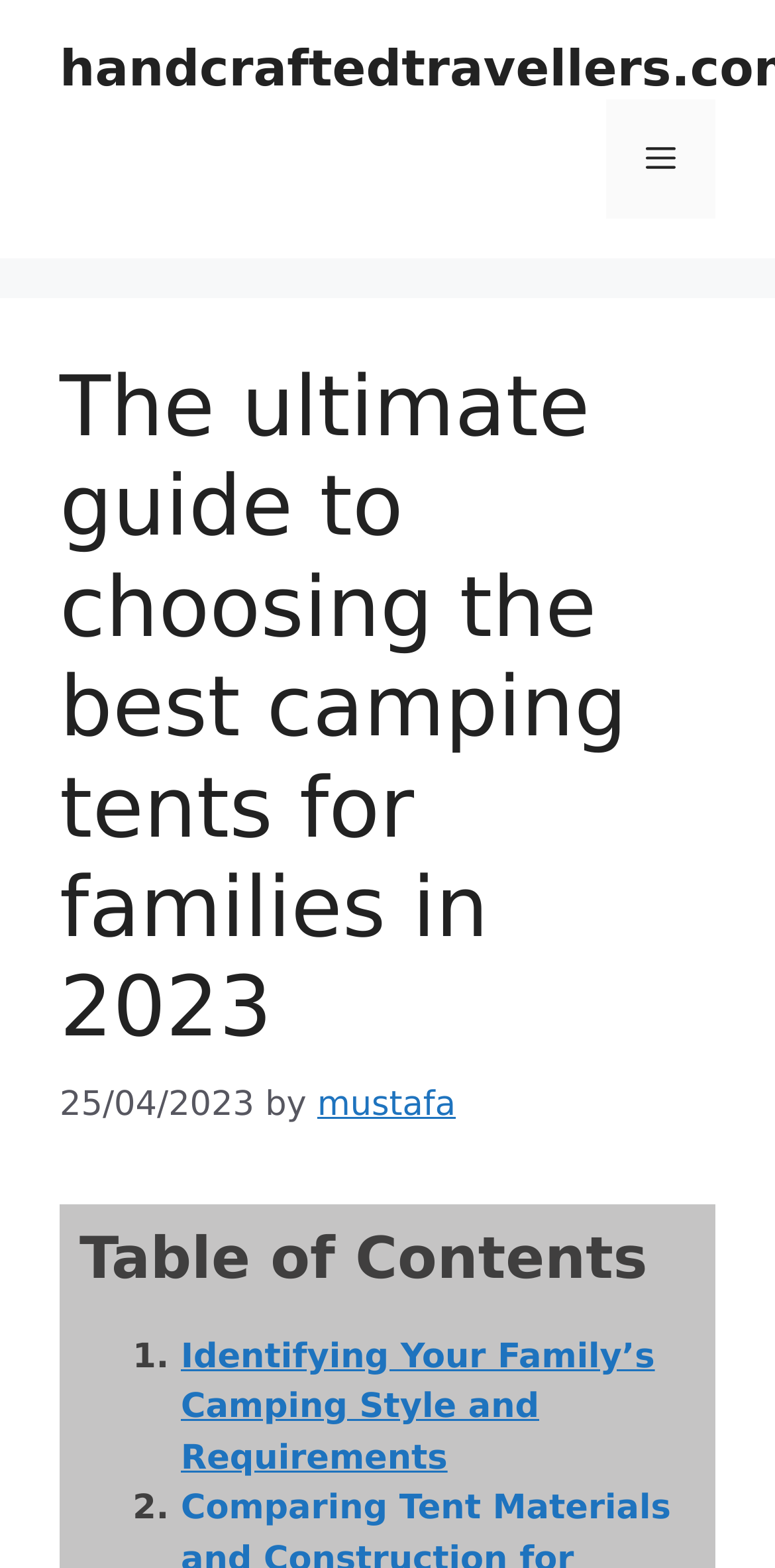What is the category of the content in the header section?
Please provide an in-depth and detailed response to the question.

I found the category of the content by looking at the header section, which contains a heading element with the text 'The ultimate guide to choosing the best camping tents for families in 2023' and is categorized as 'Content'.